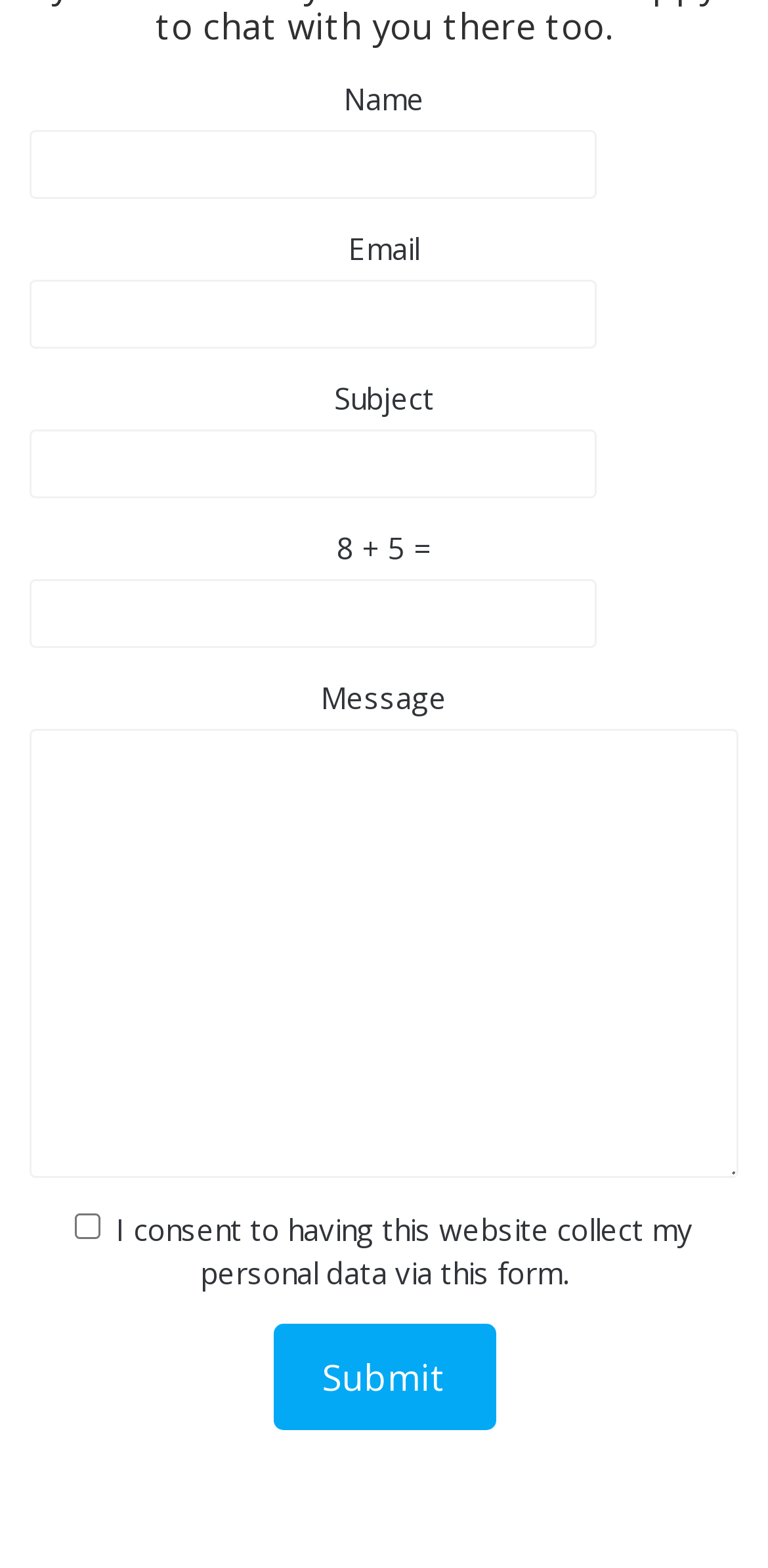Given the content of the image, can you provide a detailed answer to the question?
What is the purpose of the 'Name' field?

Based on the webpage structure, the 'Name' field is a required textbox, indicating that it is necessary for the user to input their name in order to proceed with the form submission. This field is likely used to identify the user or personalize the response.